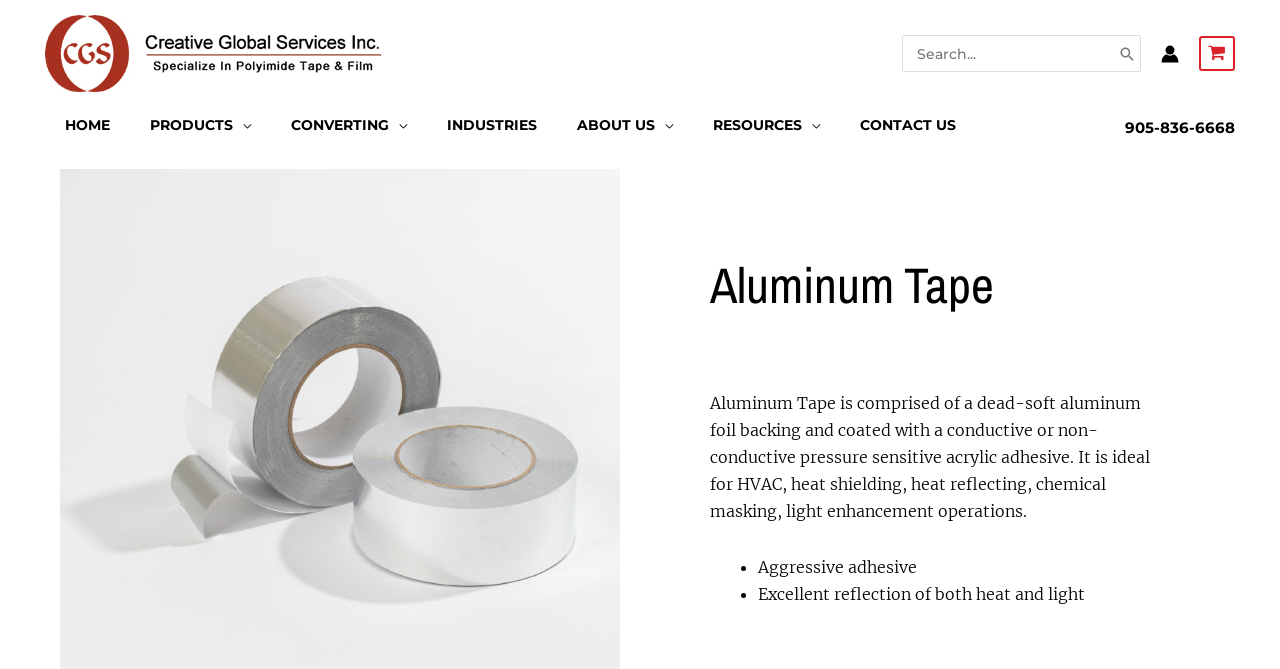Please find the bounding box coordinates of the element that must be clicked to perform the given instruction: "Go to the home page". The coordinates should be four float numbers from 0 to 1, i.e., [left, top, right, bottom].

[0.035, 0.166, 0.102, 0.223]